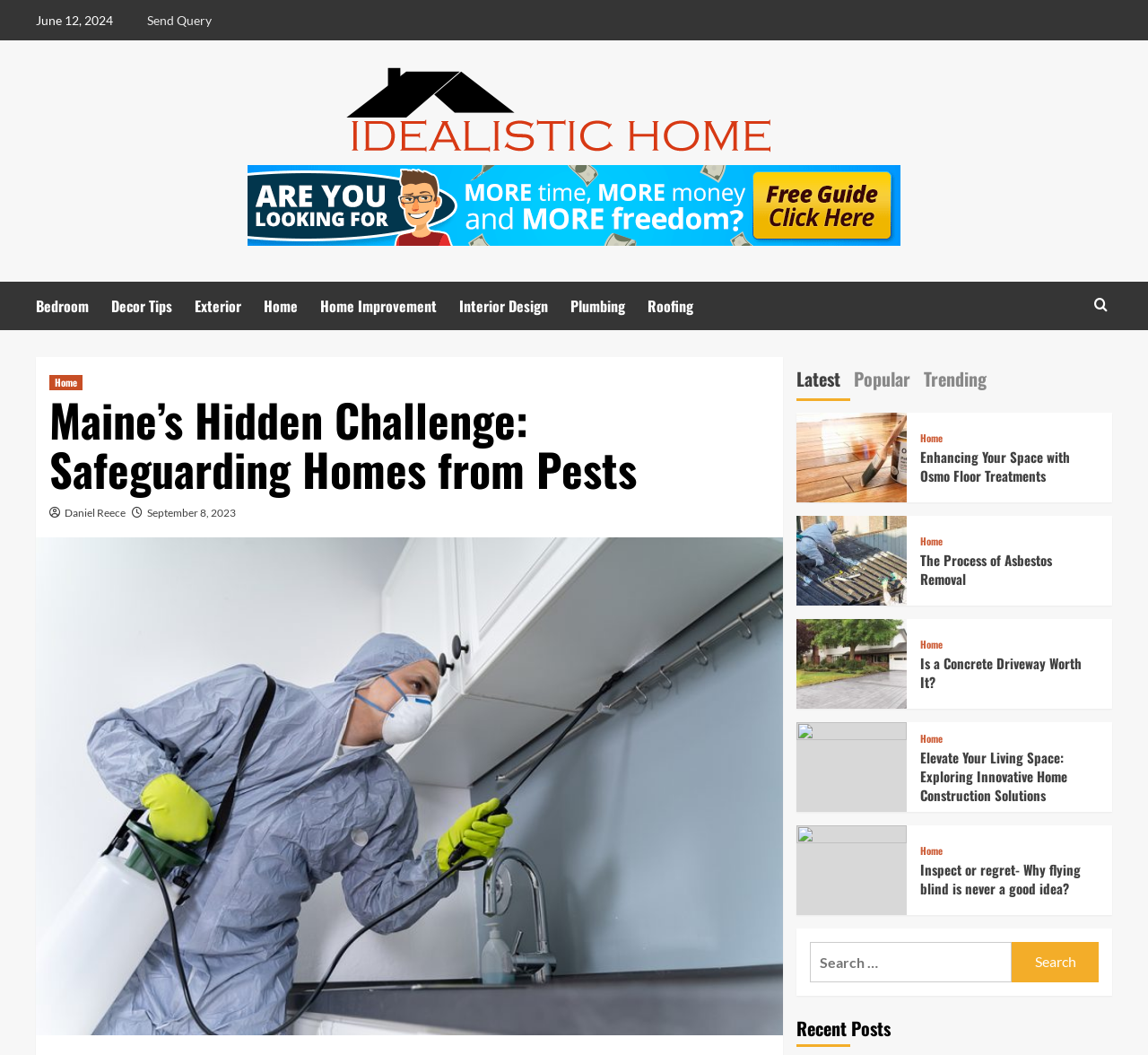What is the date of the article?
Give a detailed explanation using the information visible in the image.

I found the date of the article by looking at the element with the text 'September 8, 2023' which is a link element located below the main heading.